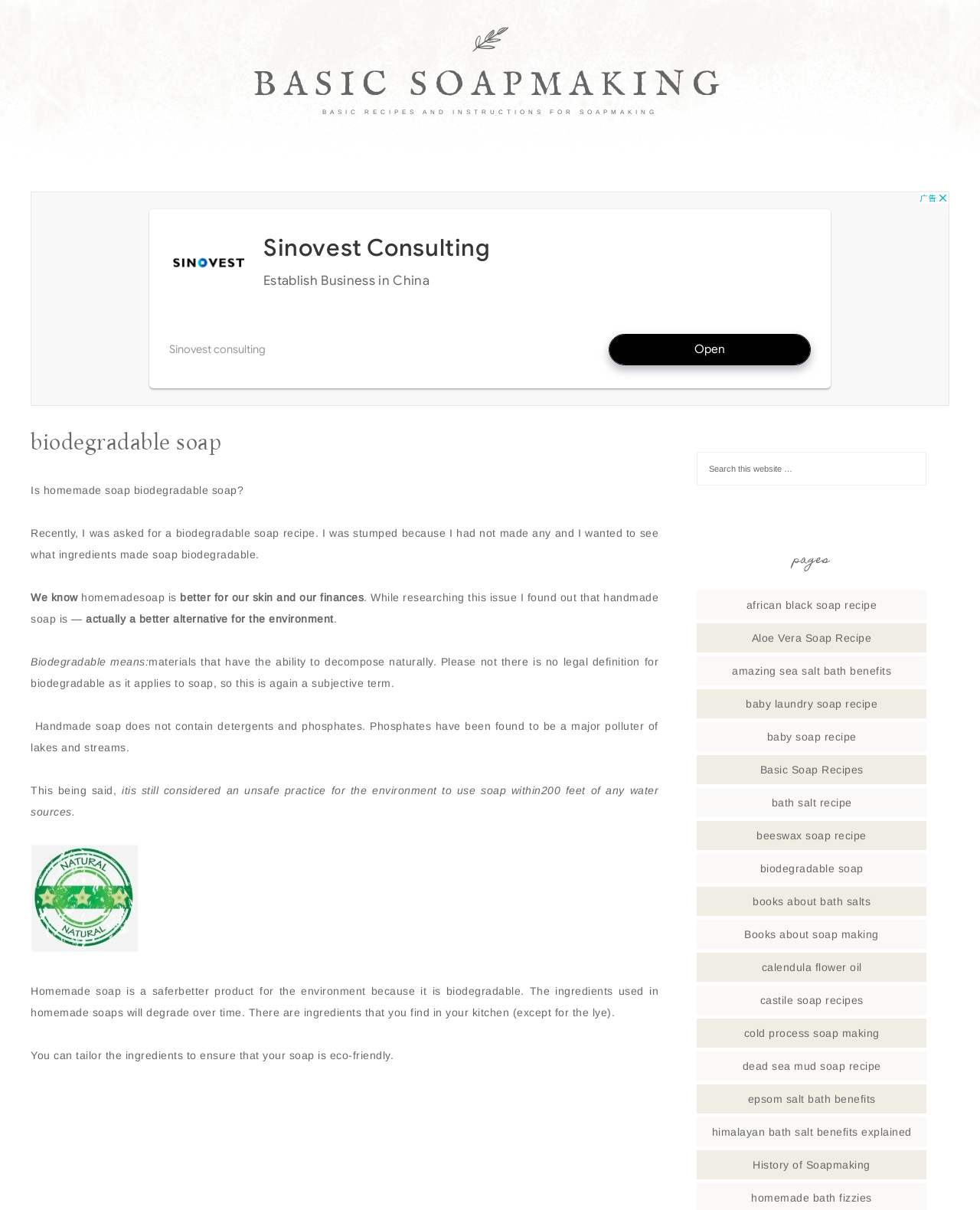How many soap recipes are listed on the webpage?
Look at the image and construct a detailed response to the question.

The webpage lists multiple soap recipes, including African black soap recipe, Aloe Vera Soap Recipe, baby laundry soap recipe, and many others. These recipes are listed as links on the right side of the webpage.